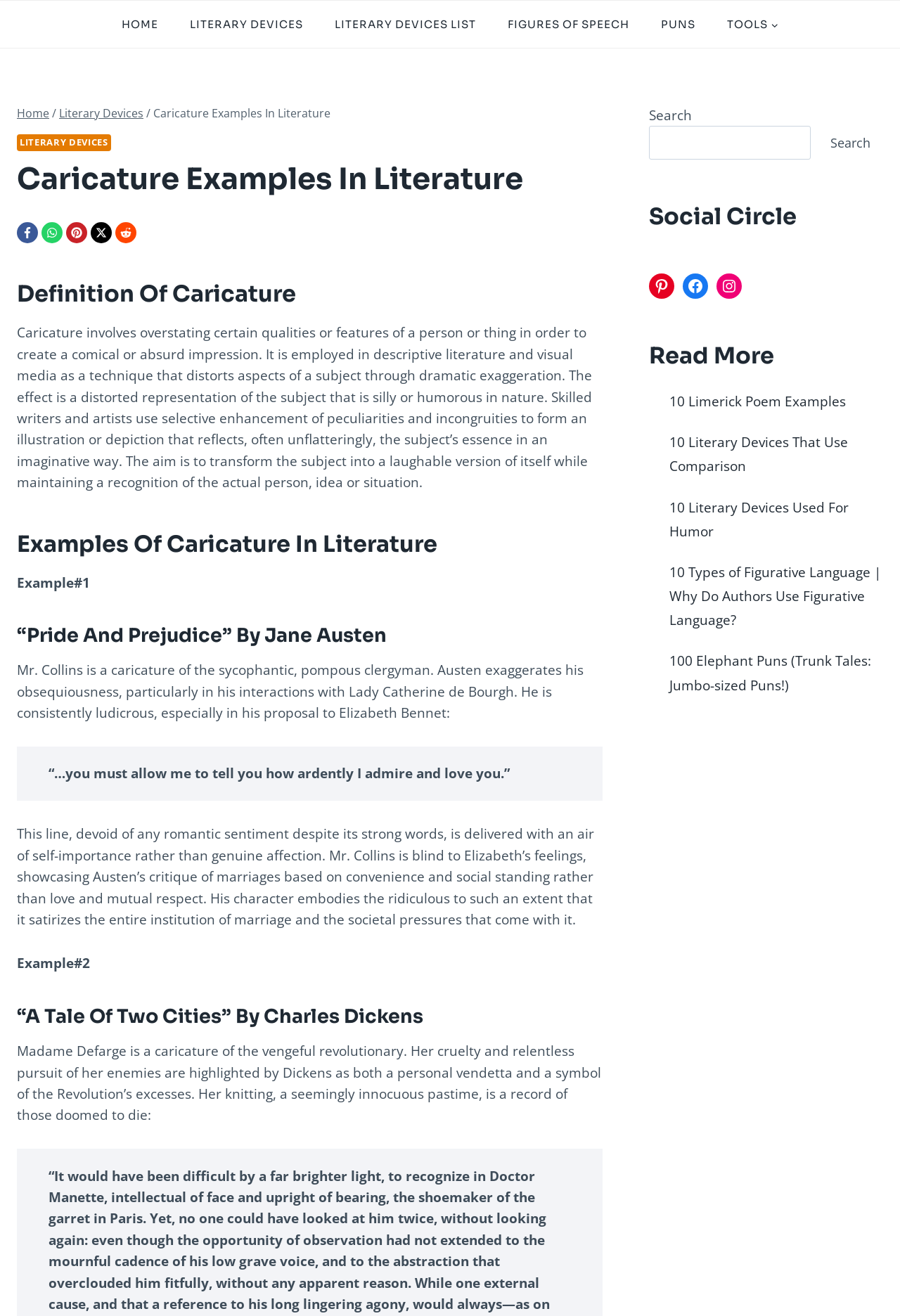Using the element description provided, determine the bounding box coordinates in the format (top-left x, top-left y, bottom-right x, bottom-right y). Ensure that all values are floating point numbers between 0 and 1. Element description: Facebook

[0.759, 0.208, 0.787, 0.227]